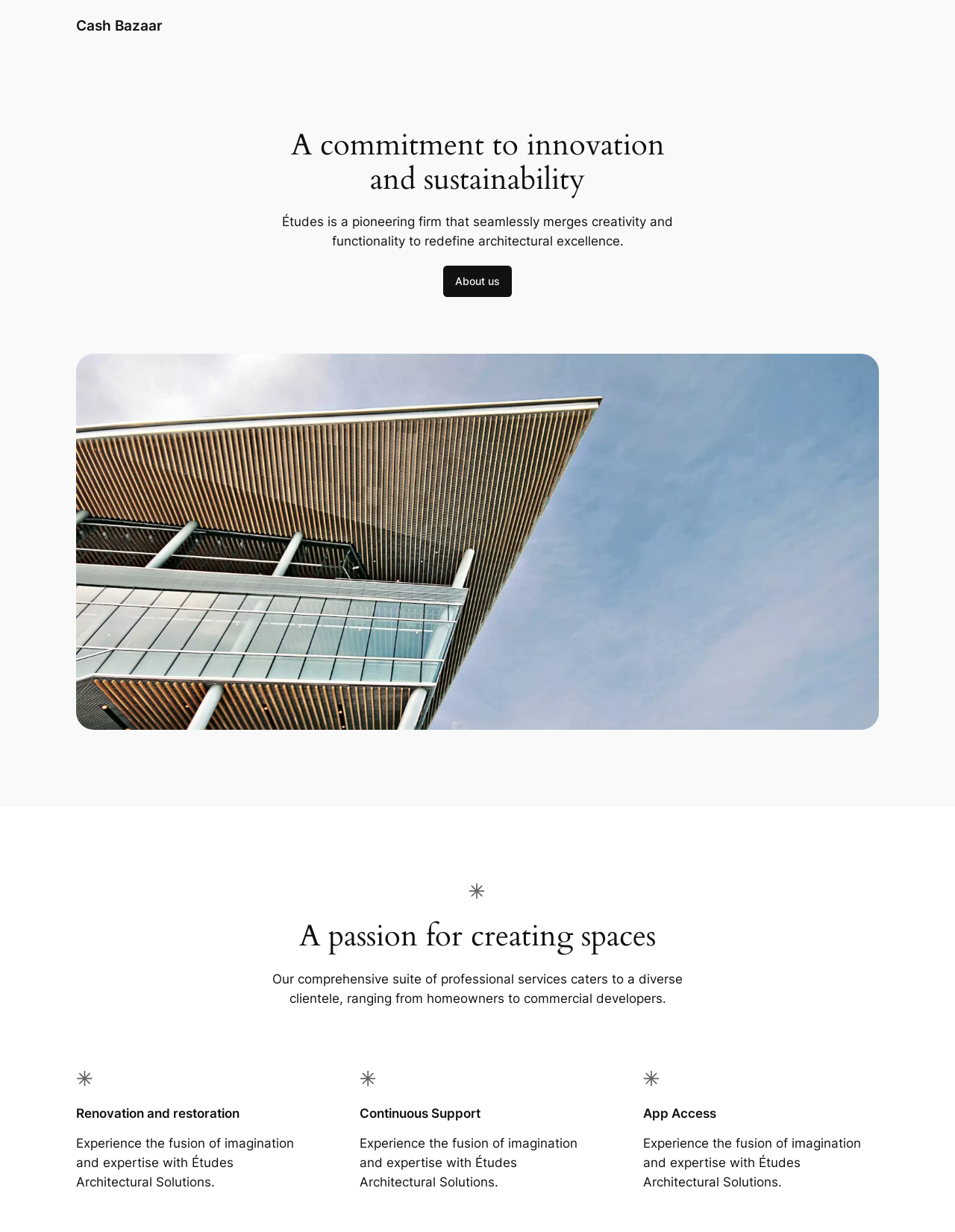Construct a thorough caption encompassing all aspects of the webpage.

The webpage is titled "Cash Bazaar" and appears to be a company website, possibly for an architectural firm called Études. At the top of the page, there is a link with the same title "Cash Bazaar" positioned near the top left corner. Below this link, there is a heading that reads "A commitment to innovation and sustainability" which is centered near the top of the page.

To the right of this heading, there is a block of text that describes Études as a pioneering firm that merges creativity and functionality to redefine architectural excellence. Below this text, there is a smaller heading that reads "About us" positioned near the middle of the page.

On the left side of the page, there is a large figure that takes up most of the vertical space, containing an image of a building exterior in Toronto, Canada. This image is positioned below the "About us" heading.

Further down the page, there are three headings arranged vertically, each with a block of text below it. The first heading reads "A passion for creating spaces" and is positioned near the middle of the page. The corresponding text describes the company's comprehensive suite of professional services.

The second heading reads "Renovation and restoration" and is positioned near the bottom left corner of the page. The third heading reads "Continuous Support" and is positioned near the bottom middle of the page. The final heading reads "App Access" and is positioned near the bottom right corner of the page.

At the very bottom of the page, there is a block of text that reads "Experience the fusion of imagination and expertise with Études Architectural Solutions."